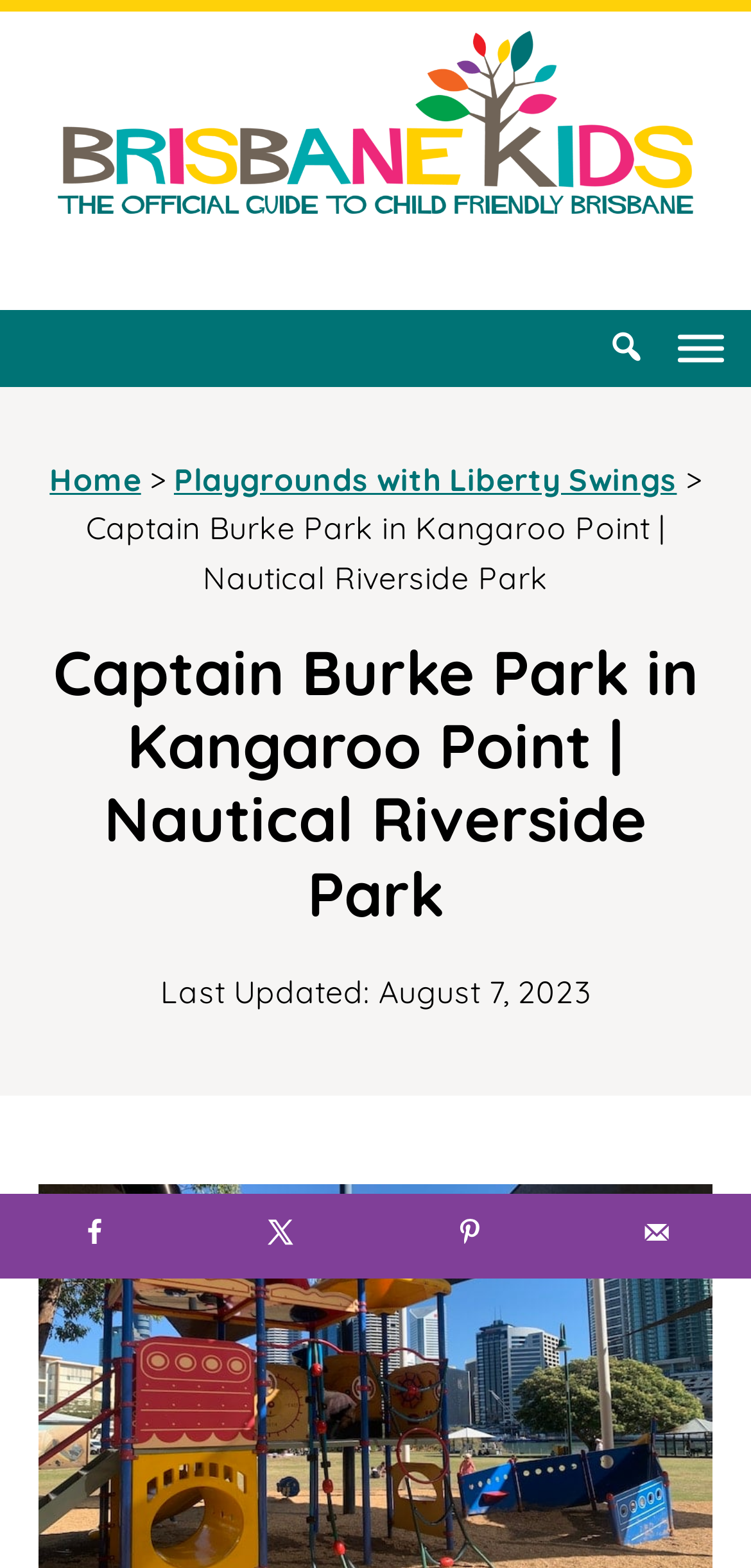Specify the bounding box coordinates of the area to click in order to execute this command: 'Open the menu'. The coordinates should consist of four float numbers ranging from 0 to 1, and should be formatted as [left, top, right, bottom].

[0.903, 0.213, 0.964, 0.231]